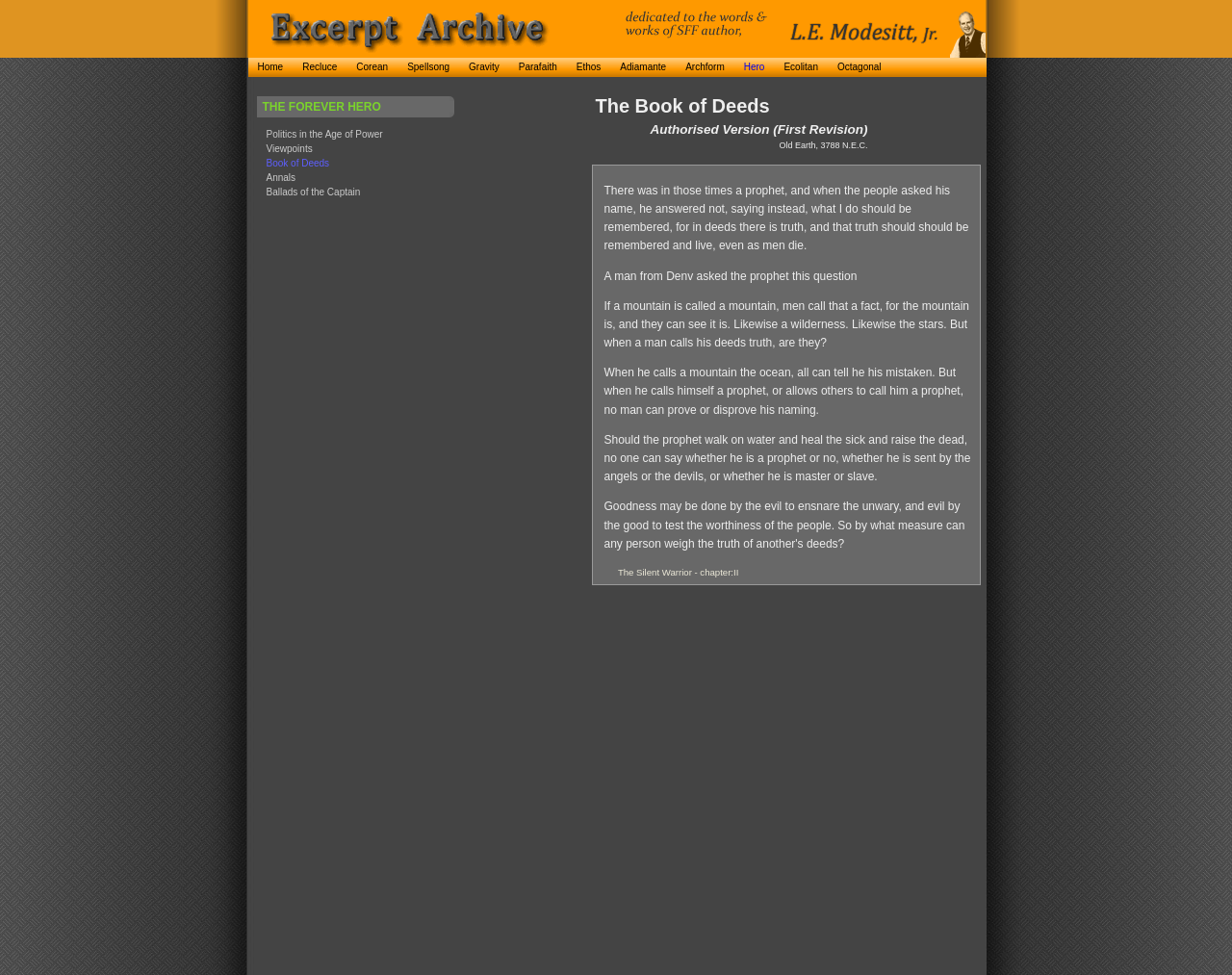Specify the bounding box coordinates of the area to click in order to follow the given instruction: "Read the 'The Silent Warrior' chapter."

[0.501, 0.581, 0.562, 0.592]